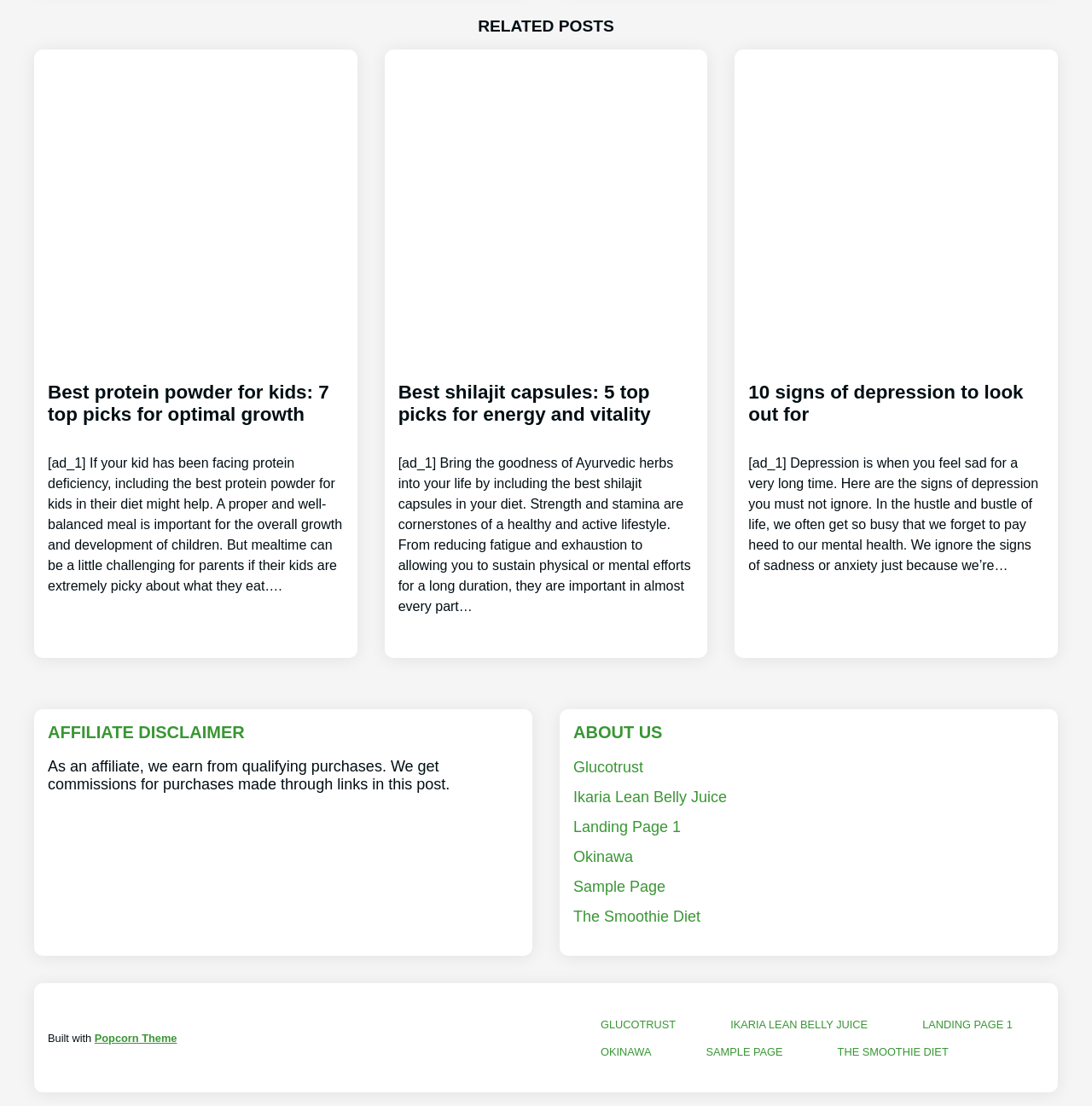Please identify the bounding box coordinates of the clickable area that will fulfill the following instruction: "Explore the Sample Page". The coordinates should be in the format of four float numbers between 0 and 1, i.e., [left, top, right, bottom].

[0.525, 0.794, 0.609, 0.81]